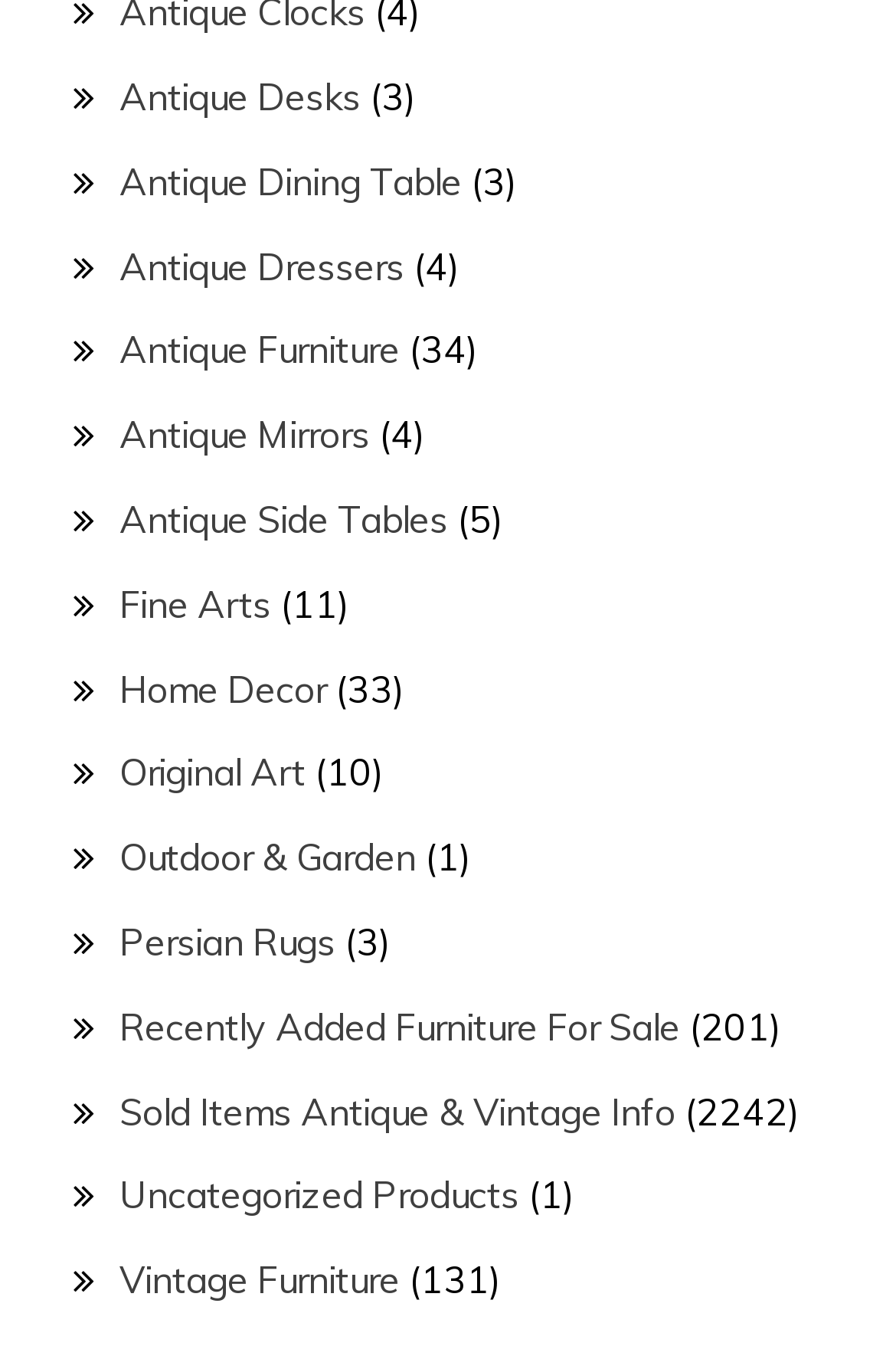Please locate the bounding box coordinates for the element that should be clicked to achieve the following instruction: "Learn about Home Improvement Grants". Ensure the coordinates are given as four float numbers between 0 and 1, i.e., [left, top, right, bottom].

None